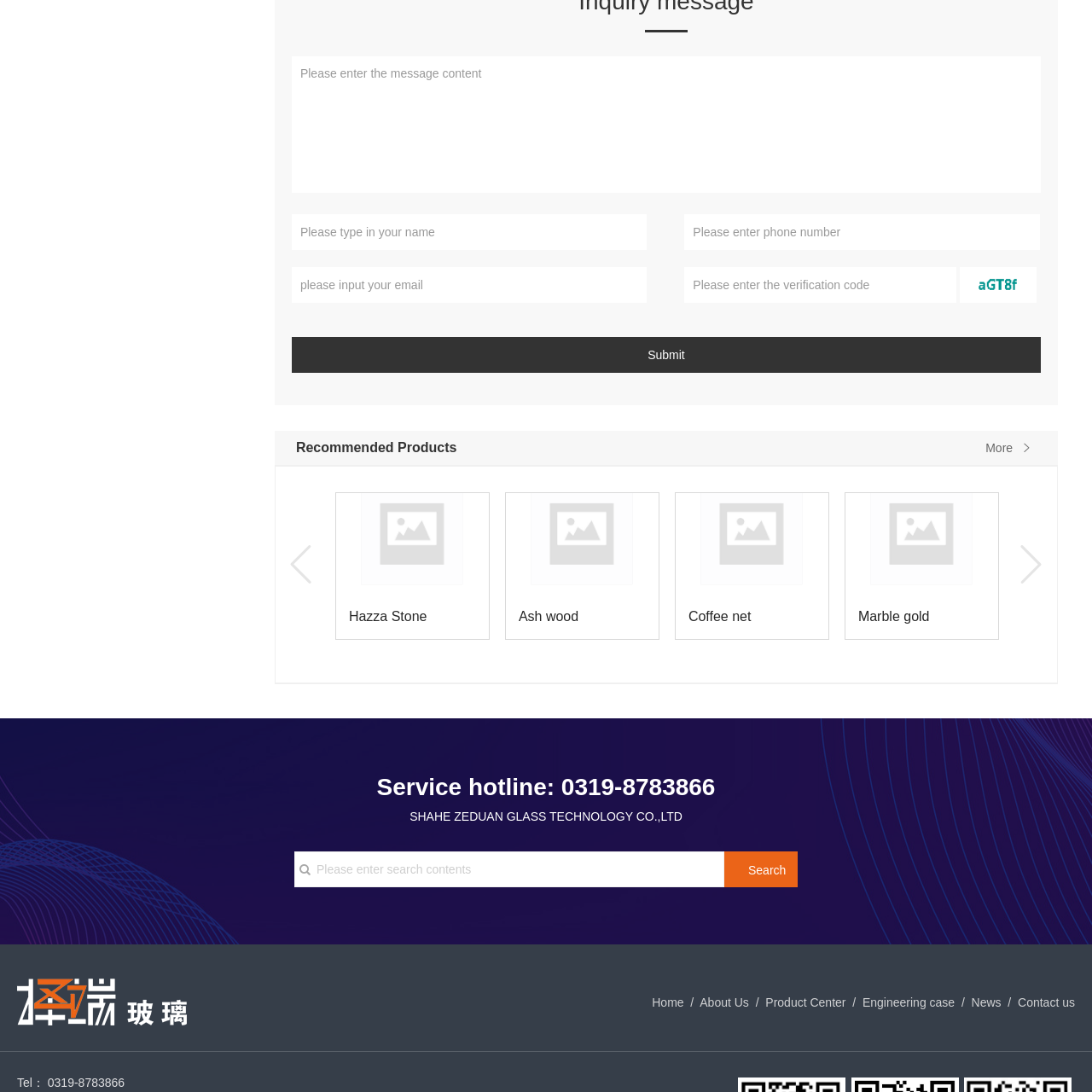Analyze the content inside the red box, Where is this visual representation likely located? Provide a short answer using a single word or phrase.

Recommended Products section